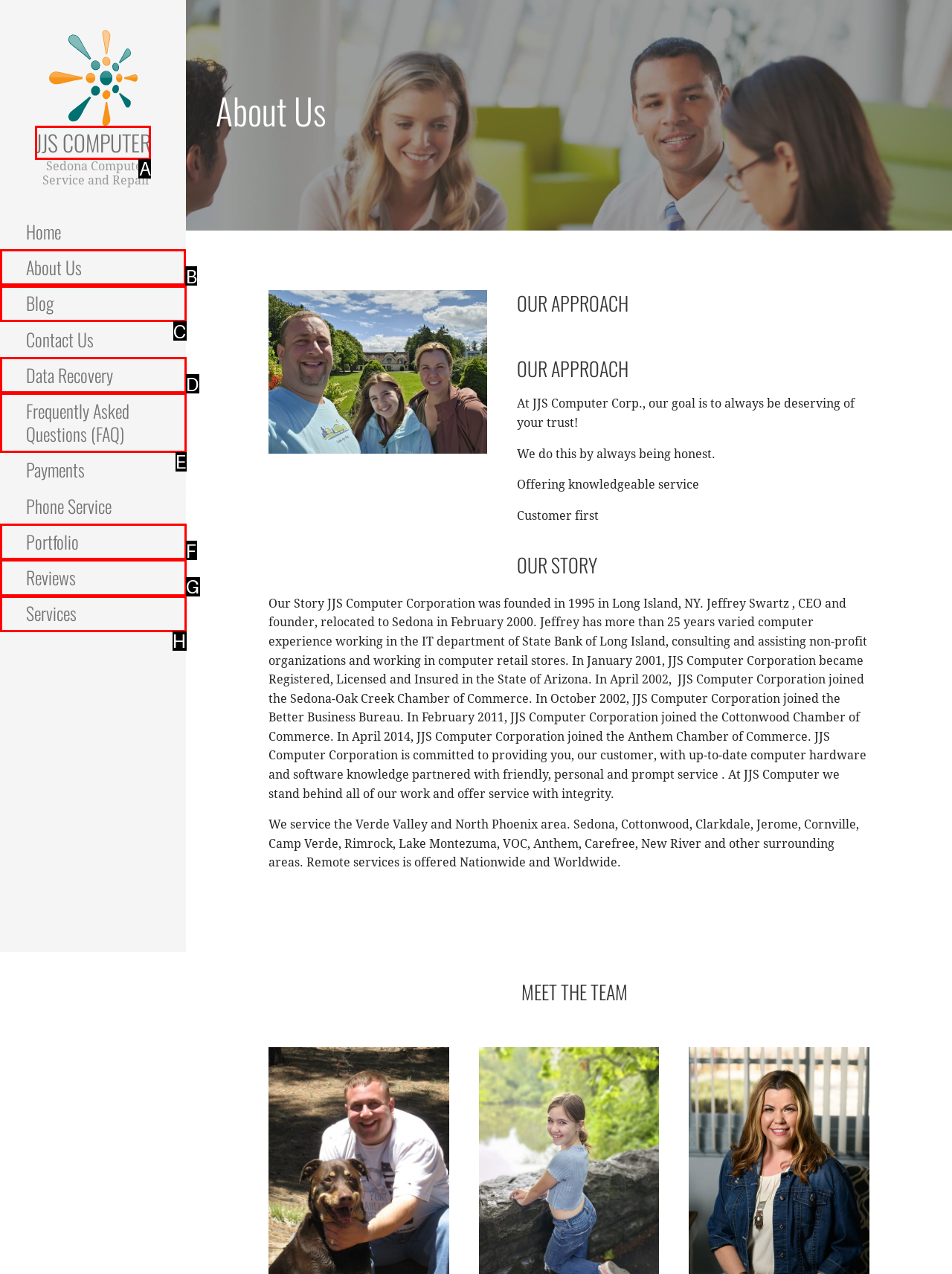Tell me which element should be clicked to achieve the following objective: Click on the About Us link
Reply with the letter of the correct option from the displayed choices.

B